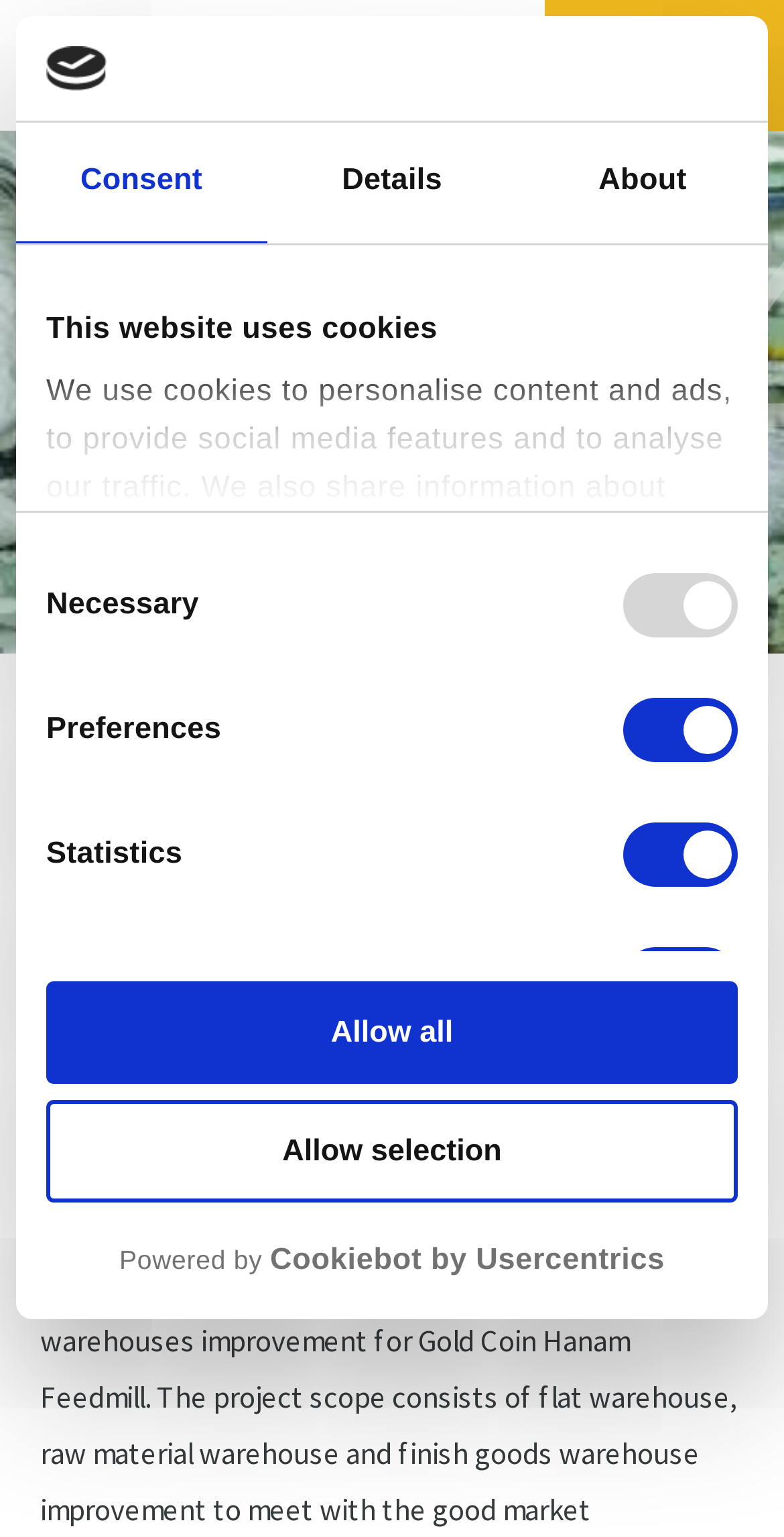Answer the question with a brief word or phrase:
What is the name of the company that awarded the EPCM contract?

Hanam Feedmill